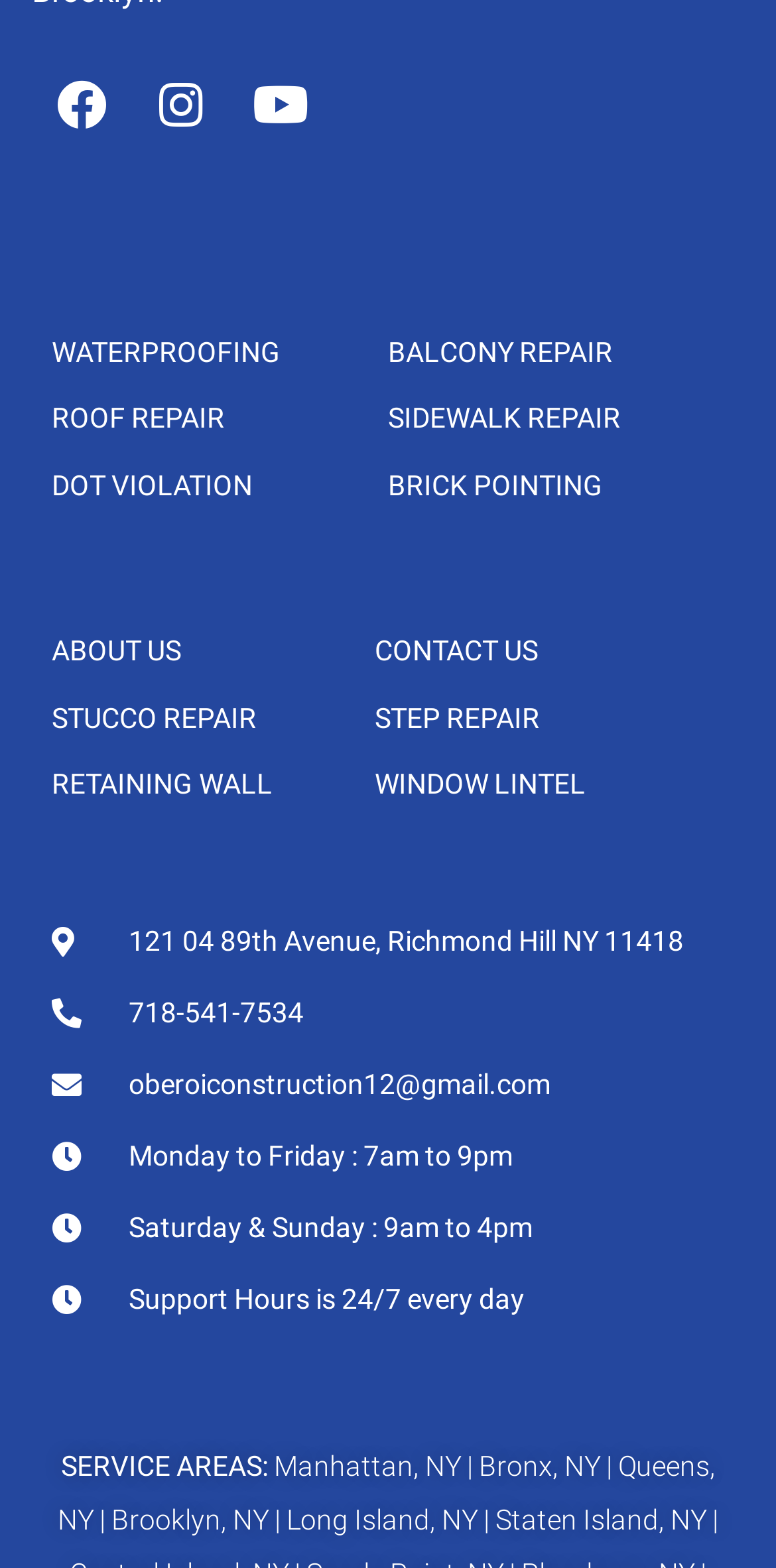Specify the bounding box coordinates of the region I need to click to perform the following instruction: "Check business hours on Saturday and Sunday". The coordinates must be four float numbers in the range of 0 to 1, i.e., [left, top, right, bottom].

[0.067, 0.77, 0.933, 0.796]